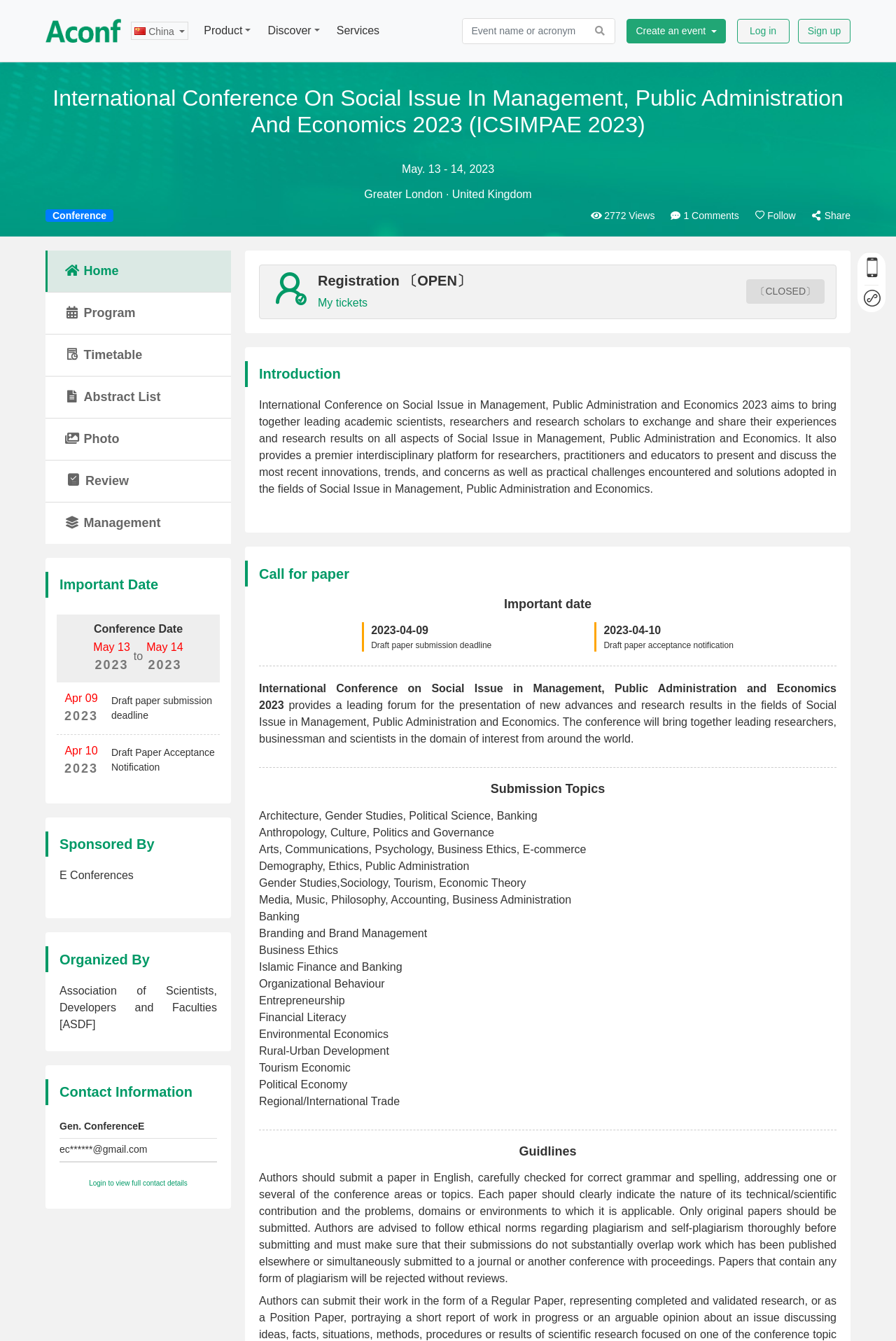Determine the bounding box coordinates of the element that should be clicked to execute the following command: "Search for an event by name or acronym".

[0.517, 0.014, 0.686, 0.032]